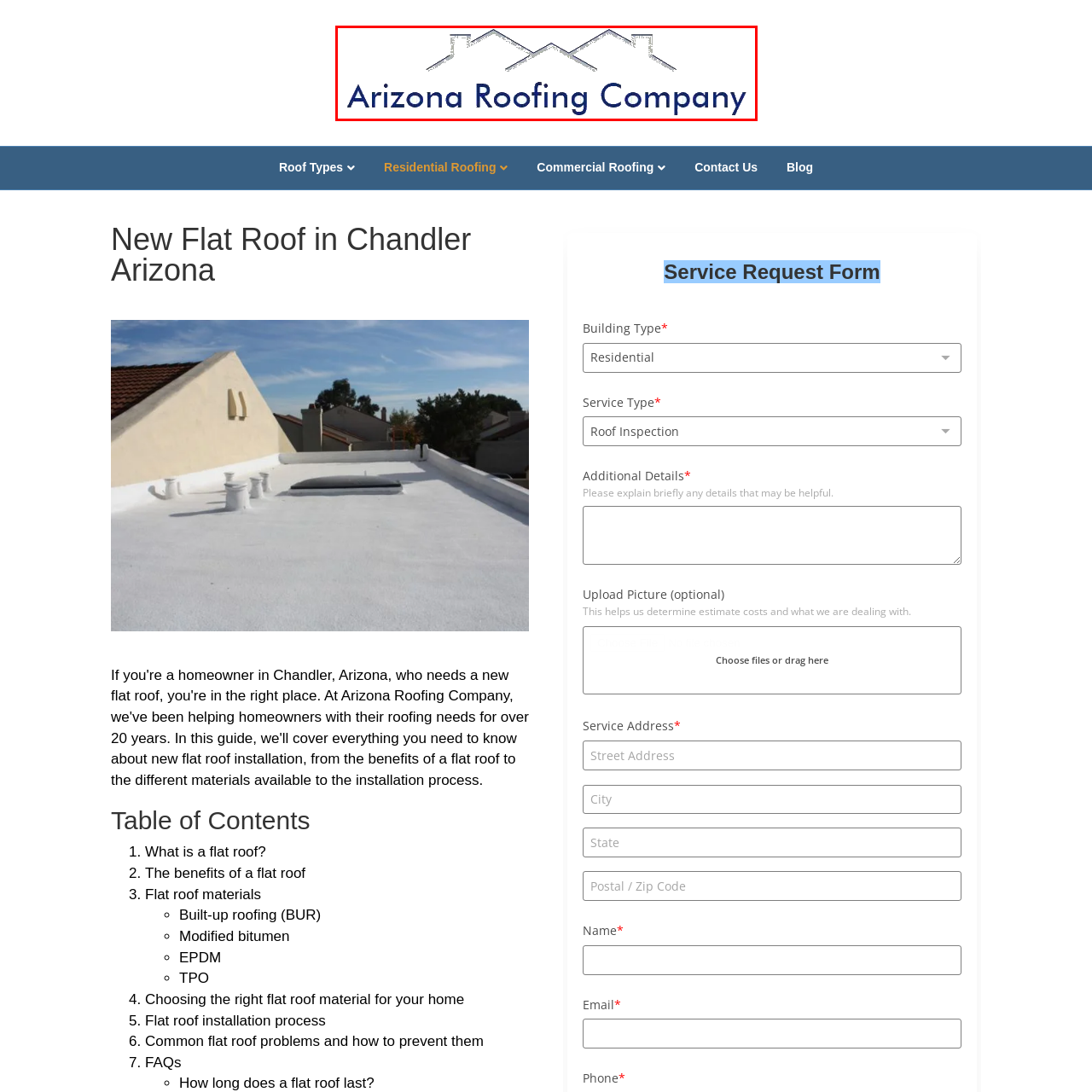Thoroughly describe the contents of the picture within the red frame.

The image features the logo of the Arizona Roofing Company, prominently displayed with a distinct and professional design. The logo incorporates stylized outlines of rooftops, suggesting a focus on roofing services. Below the graphic element, the company name is presented in a bold, modern font. The color scheme combines deep blue for the text with a contrasting light gray for the rooftops, conveying a sense of trust and reliability. This logo effectively represents the Arizona Roofing Company, positioning it as a knowledgeable provider in the roofing industry, specifically in Chandler, AZ.